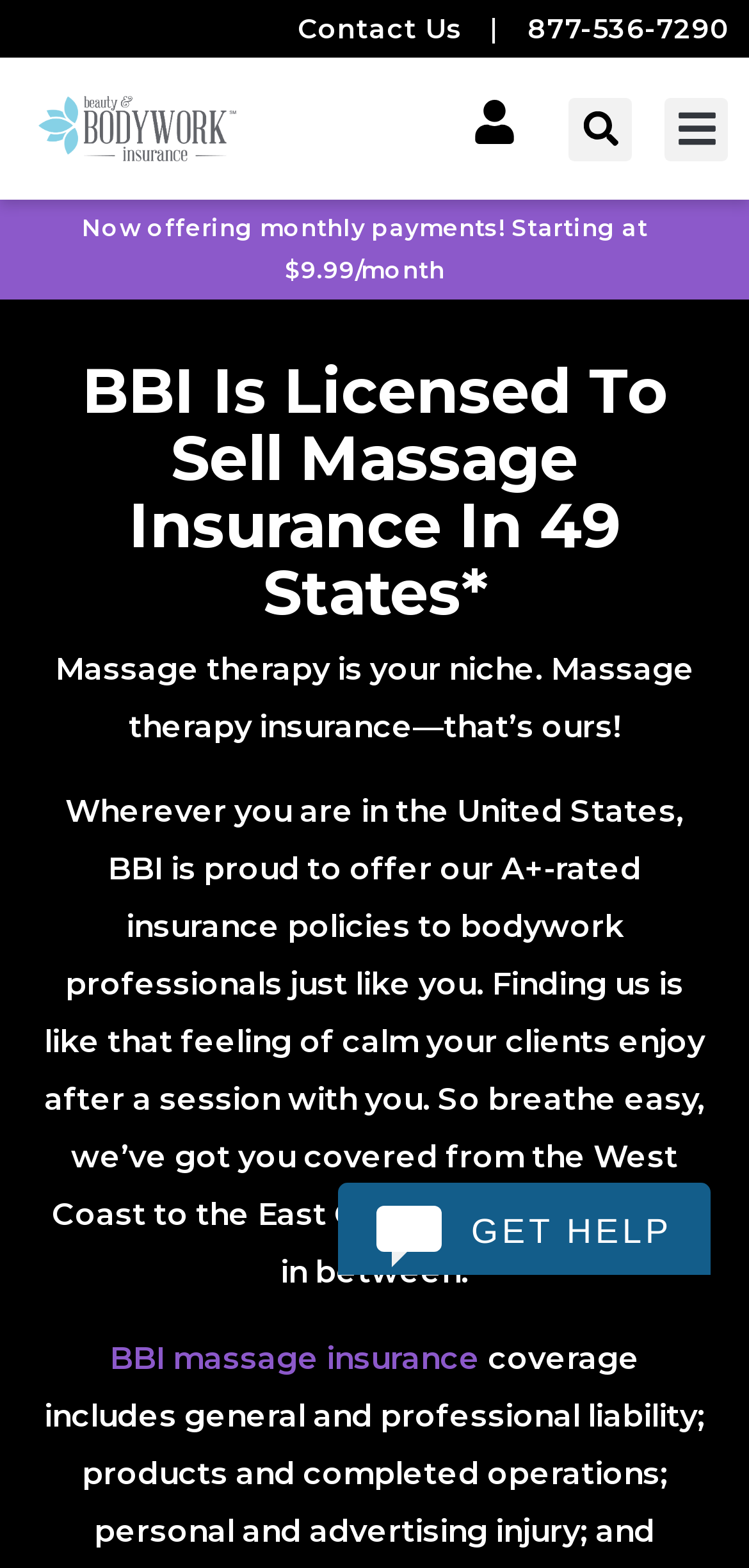Based on what you see in the screenshot, provide a thorough answer to this question: What is the rating of the insurance policies?

I found the rating by looking at the text that says 'our A+-rated insurance policies'.